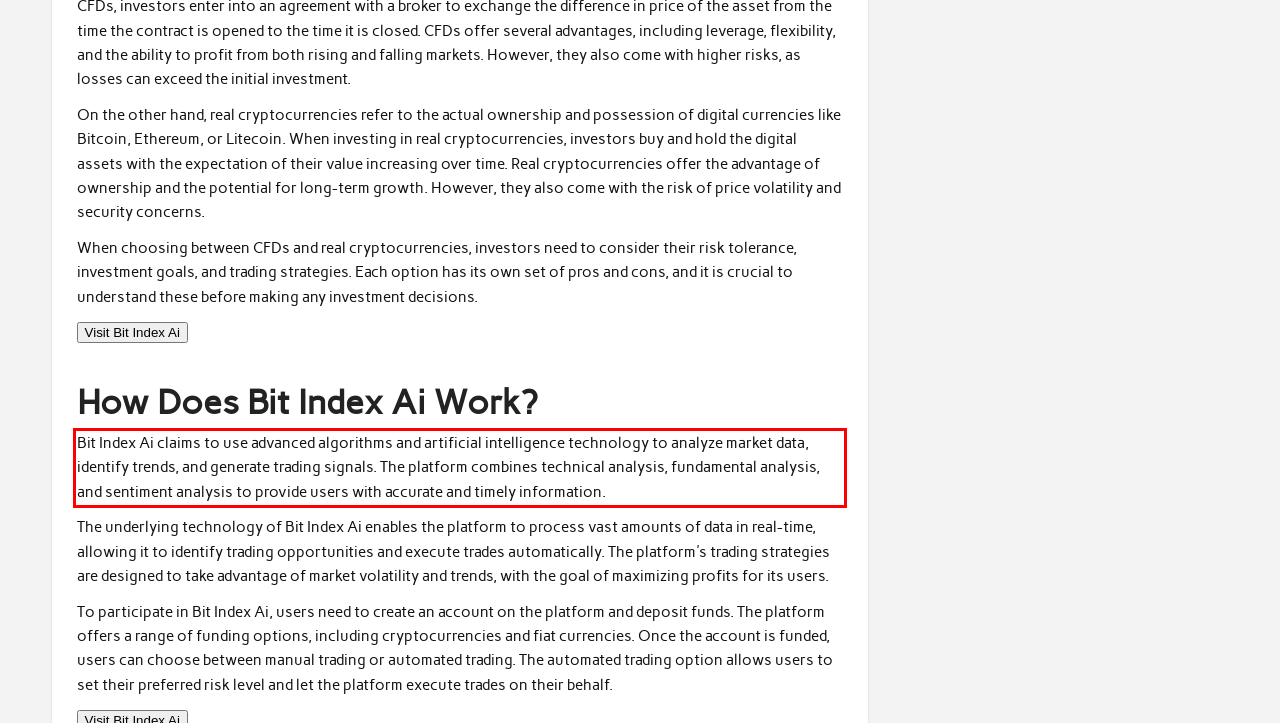In the screenshot of the webpage, find the red bounding box and perform OCR to obtain the text content restricted within this red bounding box.

Bit Index Ai claims to use advanced algorithms and artificial intelligence technology to analyze market data, identify trends, and generate trading signals. The platform combines technical analysis, fundamental analysis, and sentiment analysis to provide users with accurate and timely information.